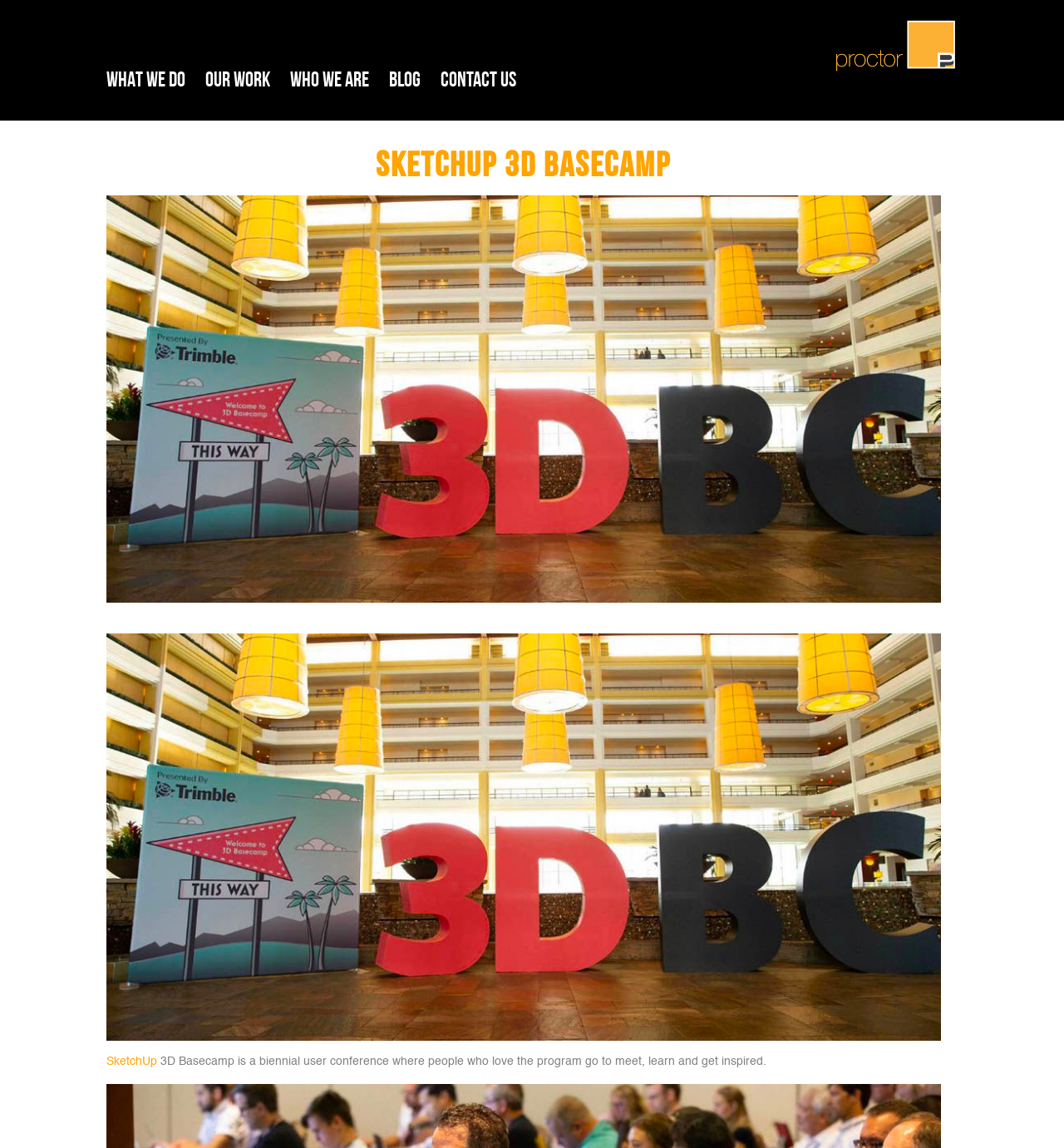Please give a short response to the question using one word or a phrase:
What is the name of the company?

Proctor Productions